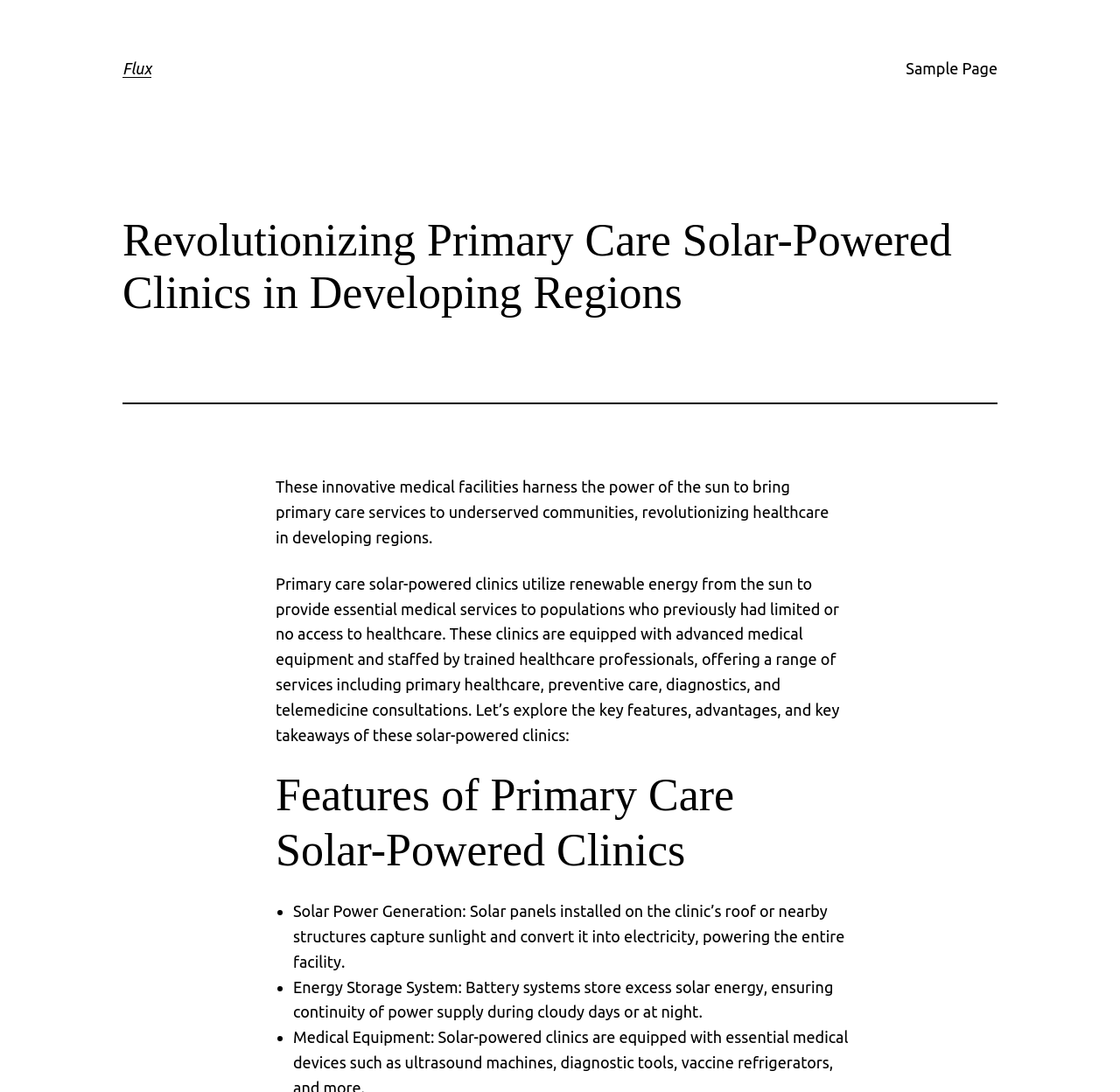Provide a brief response to the question using a single word or phrase: 
What powers the solar-powered clinics?

Solar panels